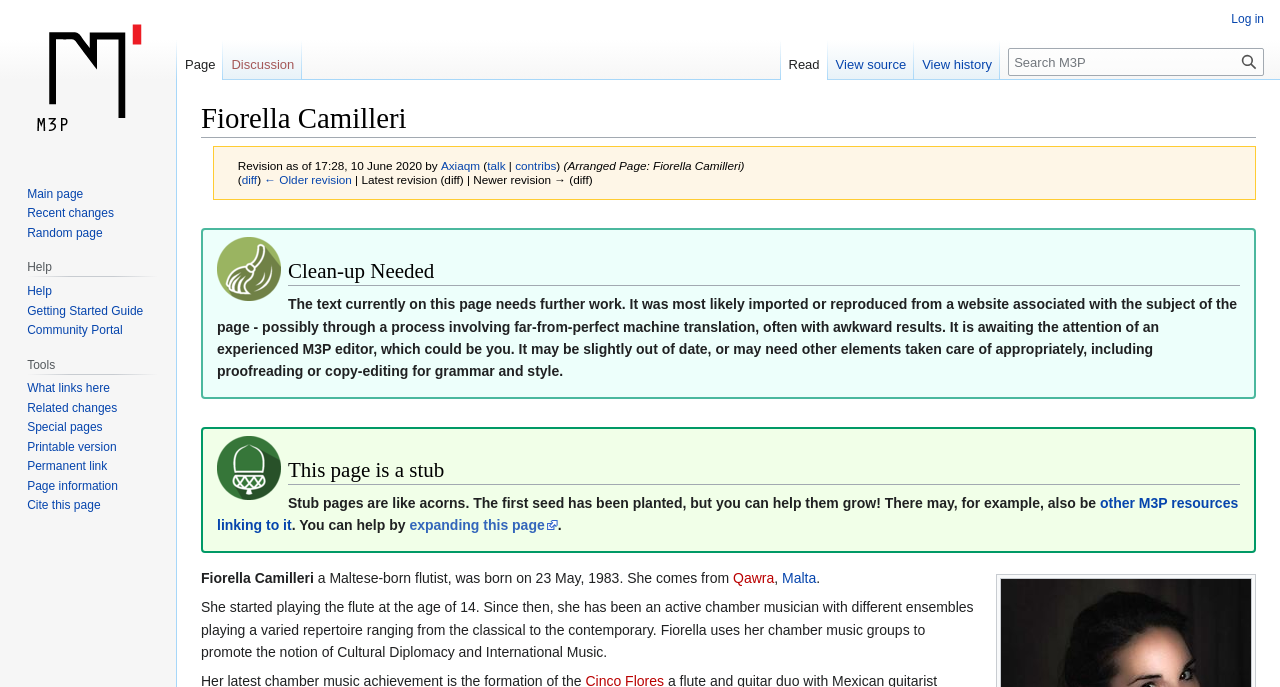Locate the bounding box coordinates of the area that needs to be clicked to fulfill the following instruction: "Visit the main page". The coordinates should be in the format of four float numbers between 0 and 1, namely [left, top, right, bottom].

[0.006, 0.0, 0.131, 0.233]